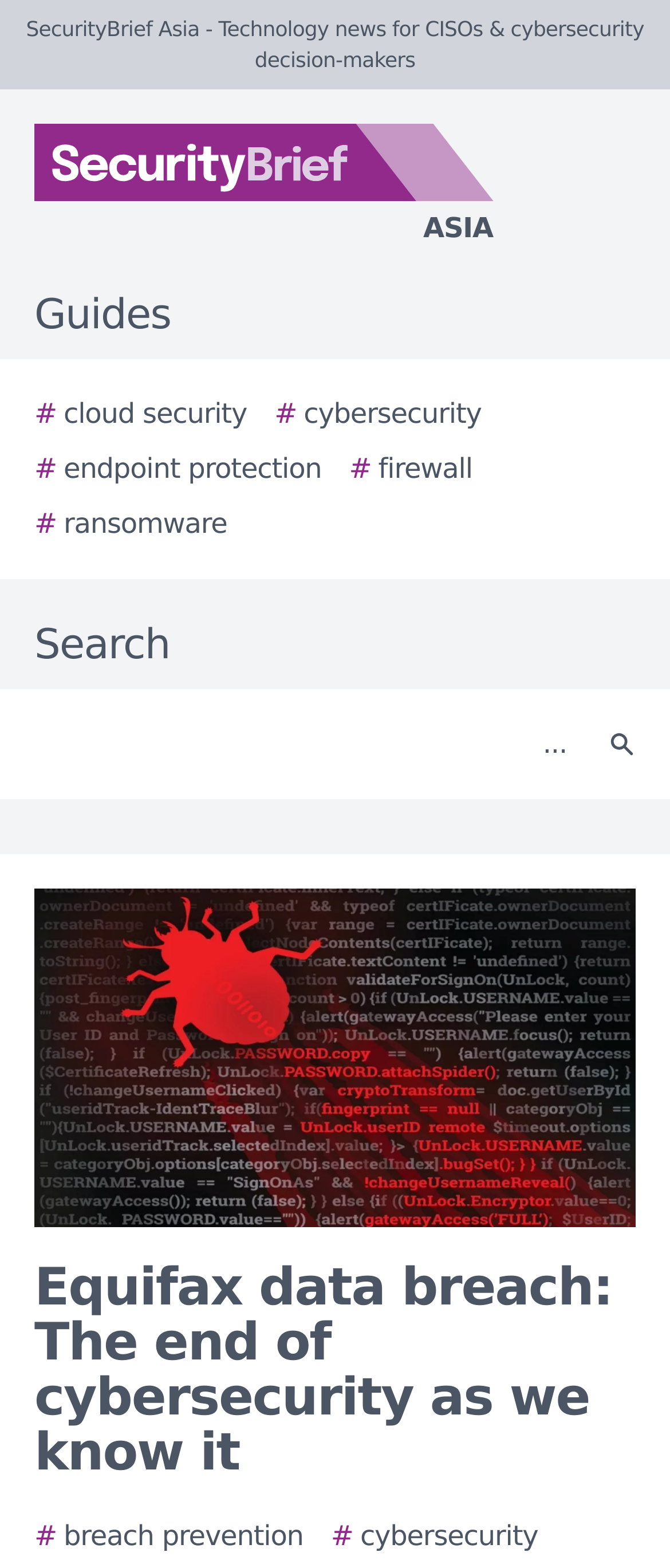What is the name of the website?
Look at the image and provide a detailed response to the question.

I determined the name of the website by looking at the StaticText element with the text 'SecurityBrief Asia - Technology news for CISOs & cybersecurity decision-makers' at the top of the webpage.